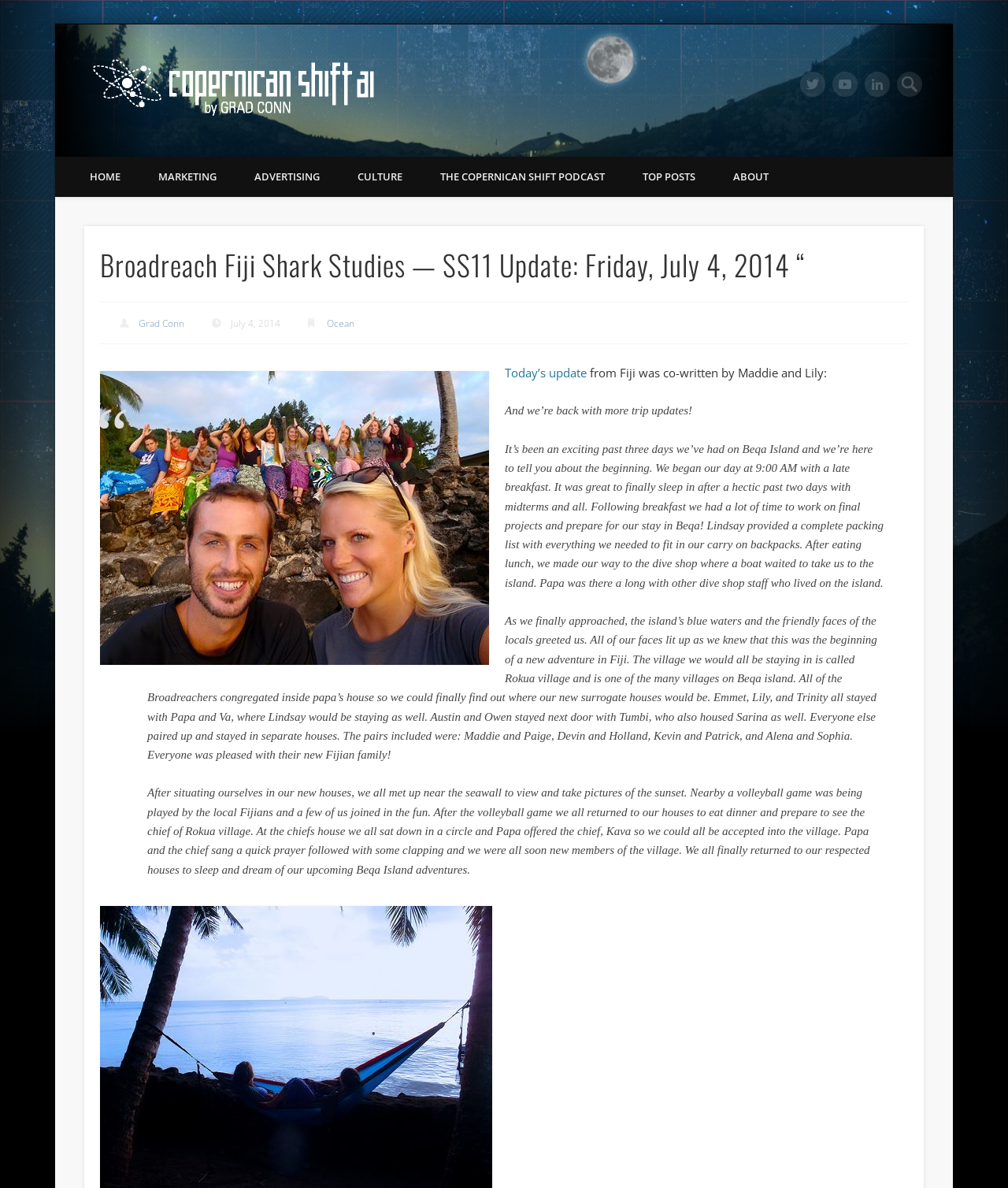Answer the question below with a single word or a brief phrase: 
What is the name of the island where the students are staying?

Beqa Island